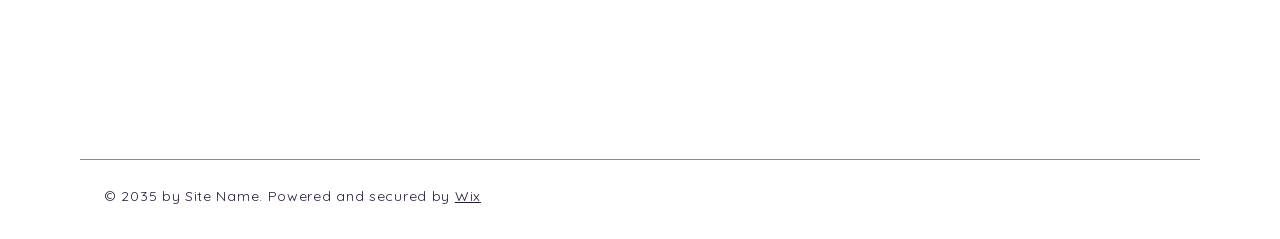For the following element description, predict the bounding box coordinates in the format (top-left x, top-left y, bottom-right x, bottom-right y). All values should be floating point numbers between 0 and 1. Description: Wix

[0.355, 0.782, 0.376, 0.858]